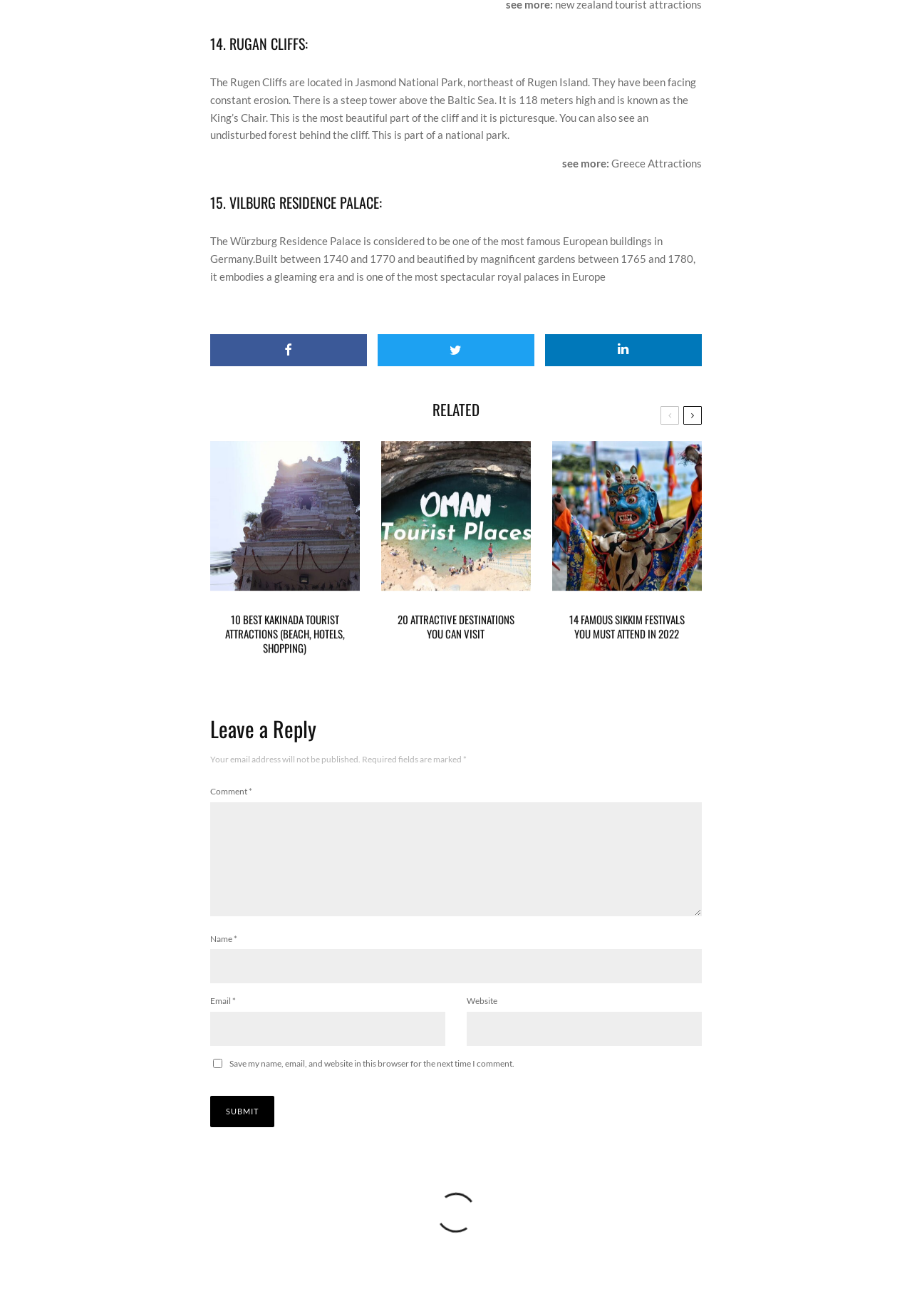Please determine the bounding box coordinates of the clickable area required to carry out the following instruction: "Leave a comment". The coordinates must be four float numbers between 0 and 1, represented as [left, top, right, bottom].

[0.23, 0.609, 0.77, 0.696]